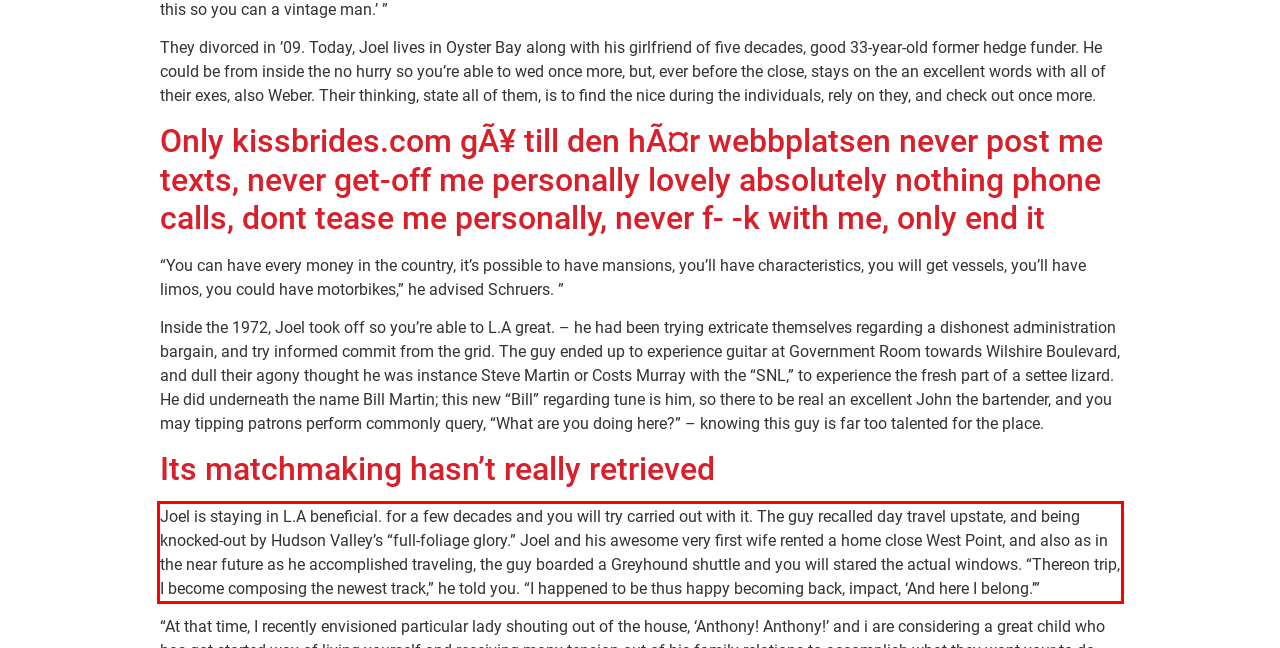By examining the provided screenshot of a webpage, recognize the text within the red bounding box and generate its text content.

Joel is staying in L.A beneficial. for a few decades and you will try carried out with it. The guy recalled day travel upstate, and being knocked-out by Hudson Valley’s “full-foliage glory.” Joel and his awesome very first wife rented a home close West Point, and also as in the near future as he accomplished traveling, the guy boarded a Greyhound shuttle and you will stared the actual windows. “Thereon trip, I become composing the newest track,” he told you. “I happened to be thus happy becoming back, impact, ‘And here I belong.’”